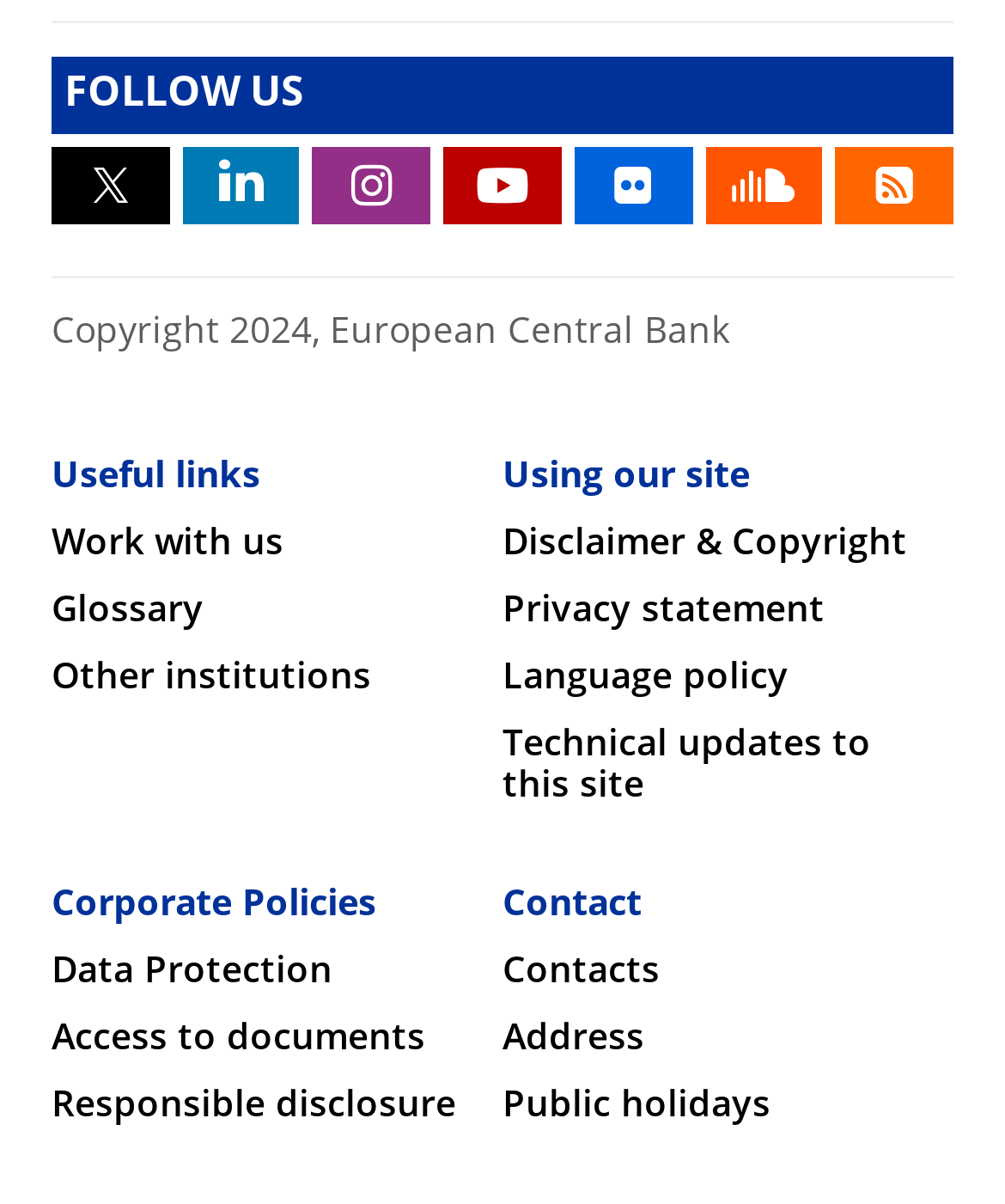Provide the bounding box coordinates in the format (top-left x, top-left y, bottom-right x, bottom-right y). All values are floating point numbers between 0 and 1. Determine the bounding box coordinate of the UI element described as: parent_node: FOLLOW US title="YouTube"

[0.441, 0.122, 0.559, 0.186]